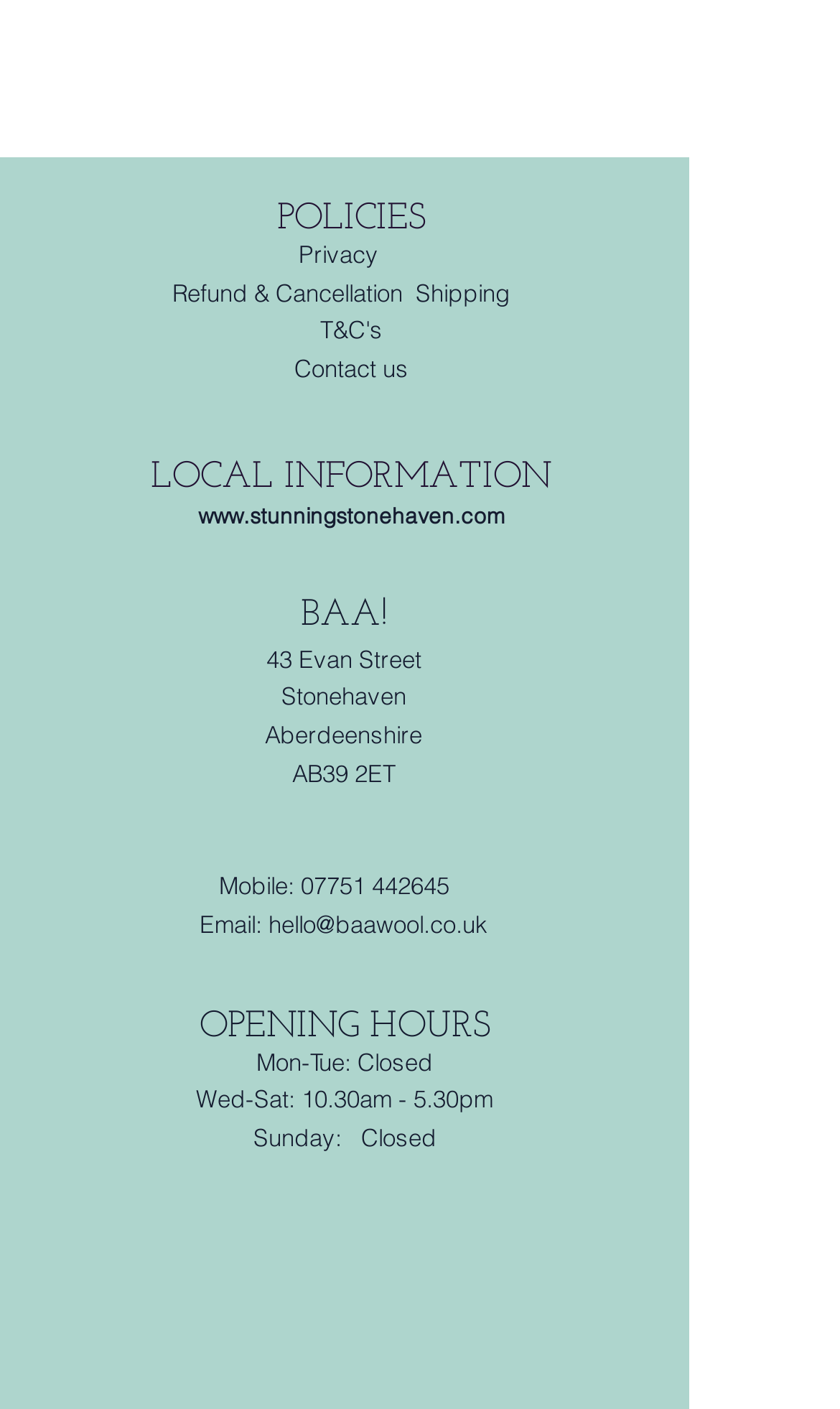What is the website's address?
Based on the screenshot, answer the question with a single word or phrase.

43 Evan Street, Stonehaven, Aberdeenshire, AB39 2ET